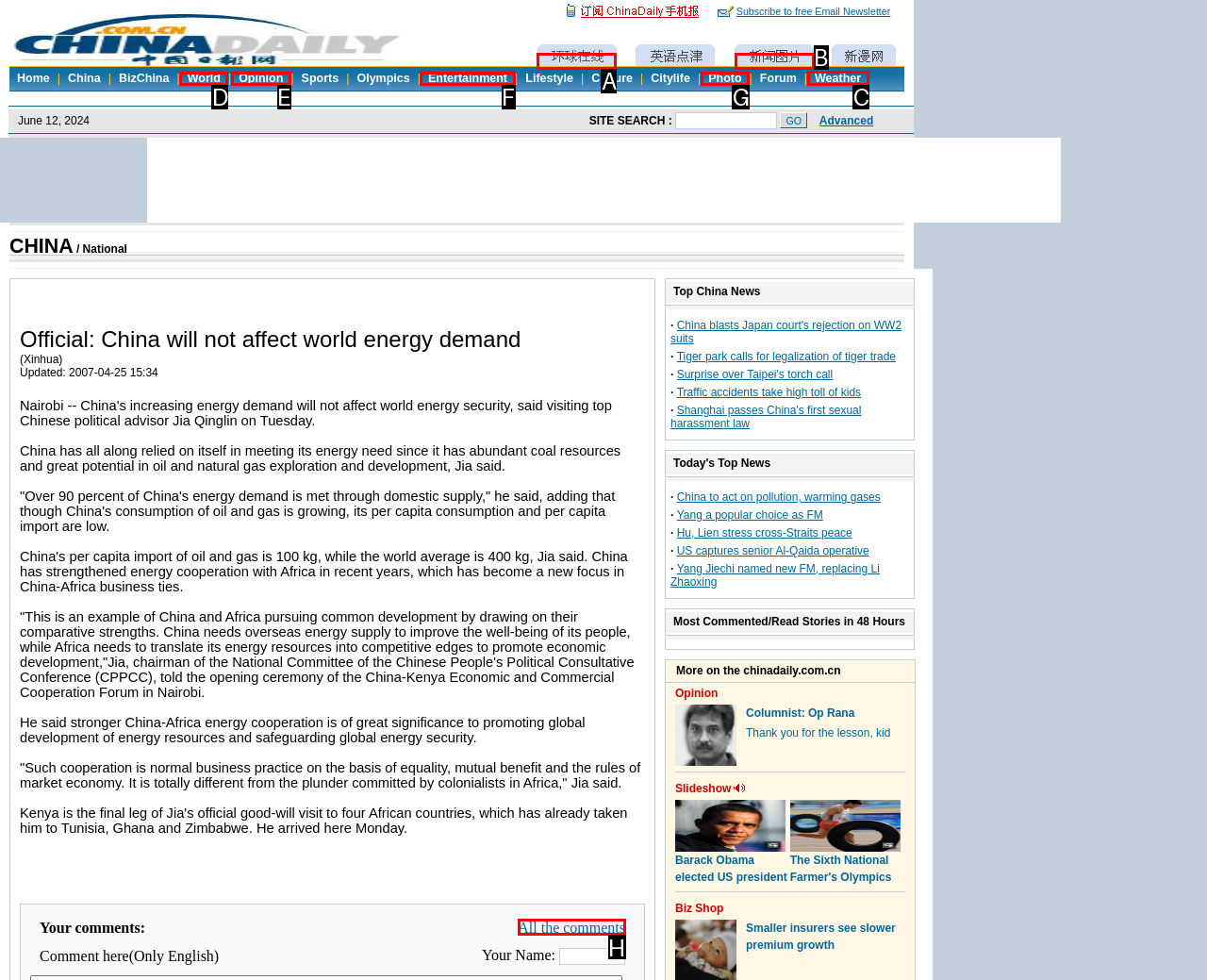Identify the letter of the UI element I need to click to carry out the following instruction: Check the weather

C